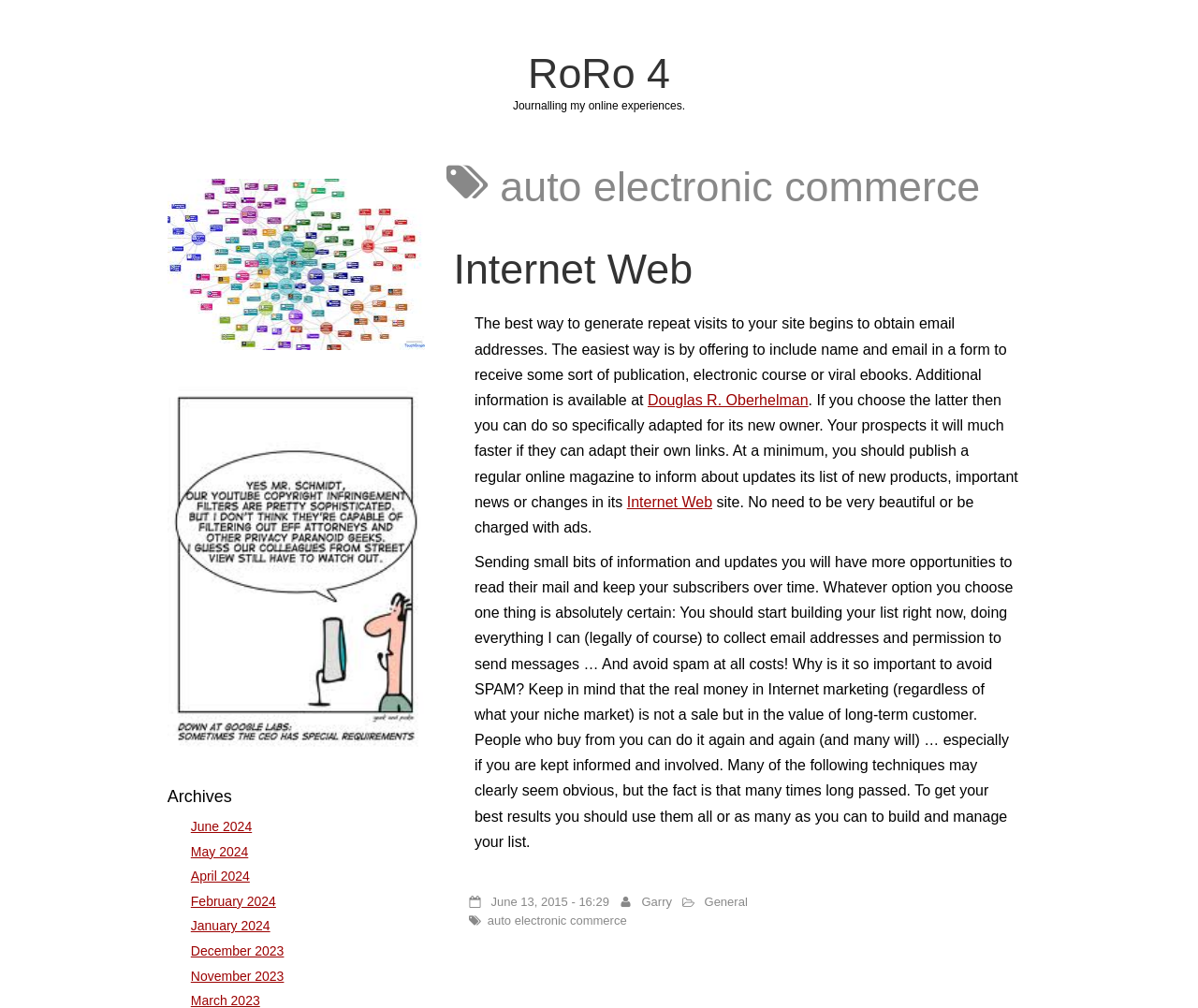Provide the bounding box coordinates for the UI element that is described by this text: "General". The coordinates should be in the form of four float numbers between 0 and 1: [left, top, right, bottom].

[0.588, 0.888, 0.624, 0.902]